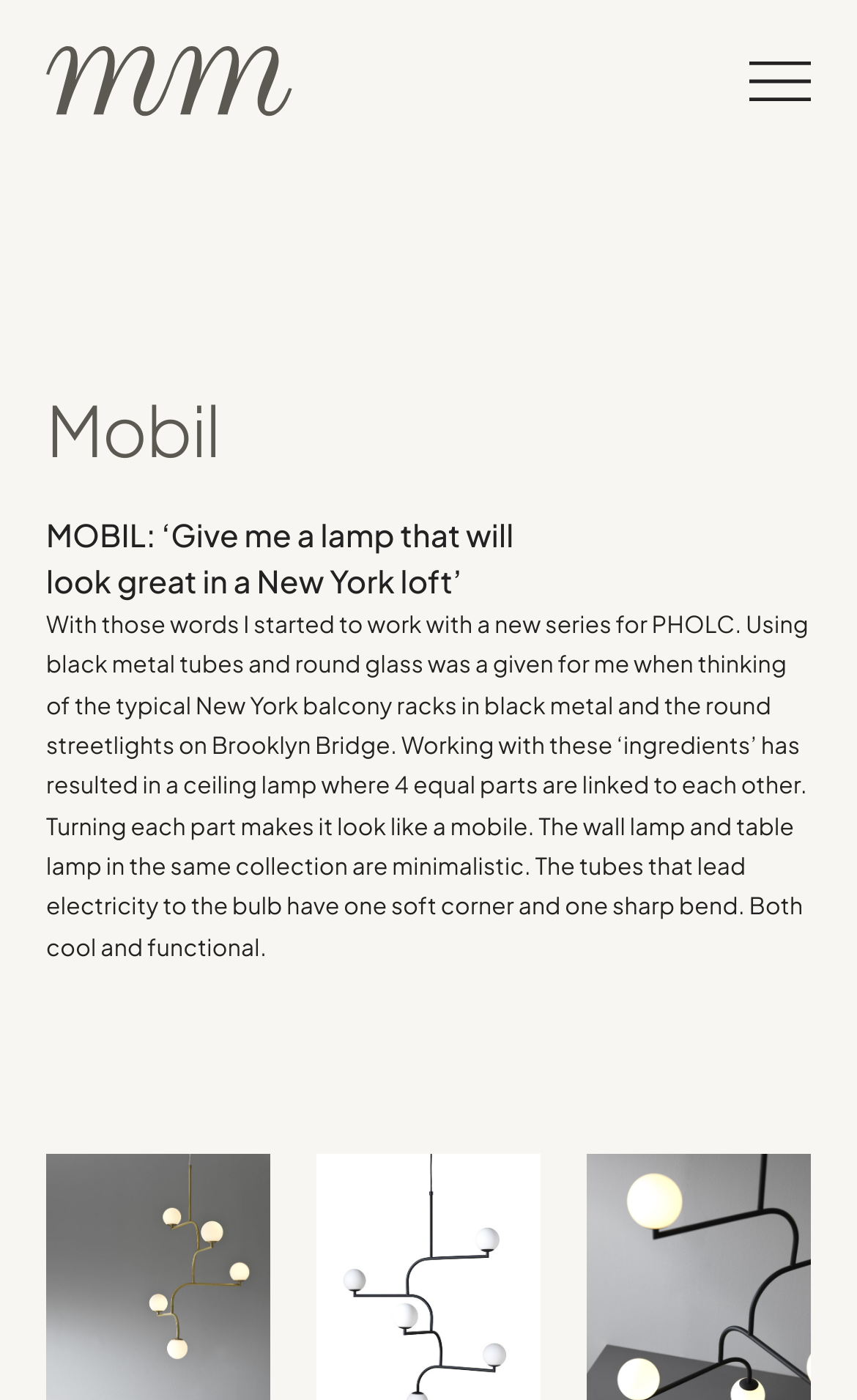Analyze the image and deliver a detailed answer to the question: What is the brand name of the website?

The brand name of the website can be determined by looking at the logo and the heading elements on the webpage. The logo has a dark theme and is located at the top left corner of the webpage, and the heading element 'Mobil' is also located at the top of the webpage, indicating that 'Mobil' is the brand name of the website.